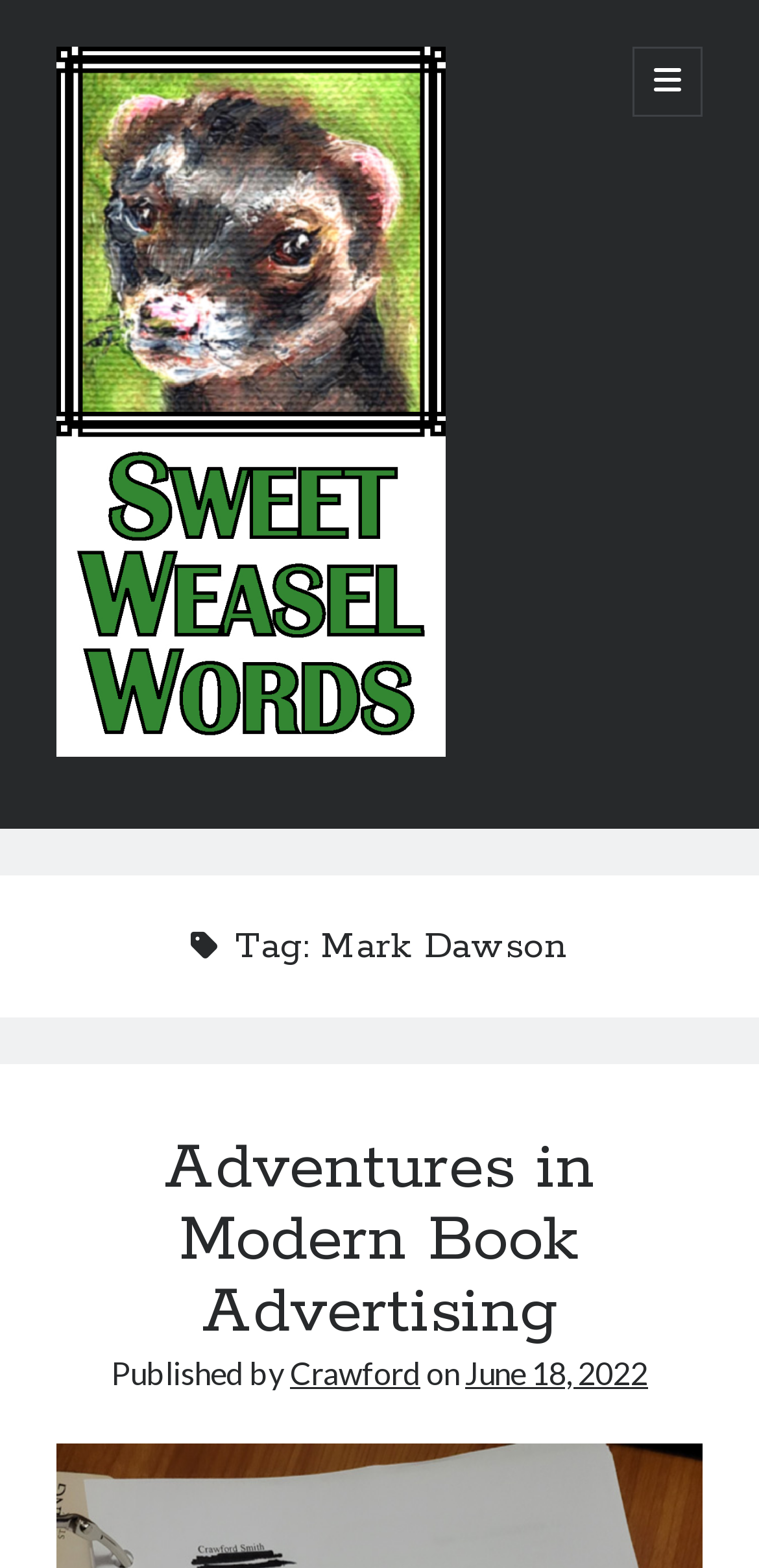Produce a meticulous description of the webpage.

The webpage is about Mark Dawson, with a focus on his writing and publishing endeavors. At the top left, there is a link to "Sweet Weasel Words" accompanied by an image with the same name. On the top right, there is a button to open the primary menu.

Below the top section, there is a sidebar with a search bar that allows users to search for specific content. The search bar is accompanied by a "Go" button. The sidebar also features several headings, including "Recent Posts", "Recent Comments", and "Tag: Mark Dawson".

Under the "Recent Posts" heading, there are five links to individual blog posts, each with a descriptive title. These links are arranged vertically, with the most recent post at the top.

The "Tag: Mark Dawson" section features a heading and a subheading, "Adventures in Modern Book Advertising", which is a link to a specific blog post. Below the subheading, there is a line of text that indicates the post was published by Crawford on June 18, 2022.

Throughout the webpage, there are several headings and links that provide a clear structure and organization to the content. The overall layout is easy to navigate, with clear headings and concise text.